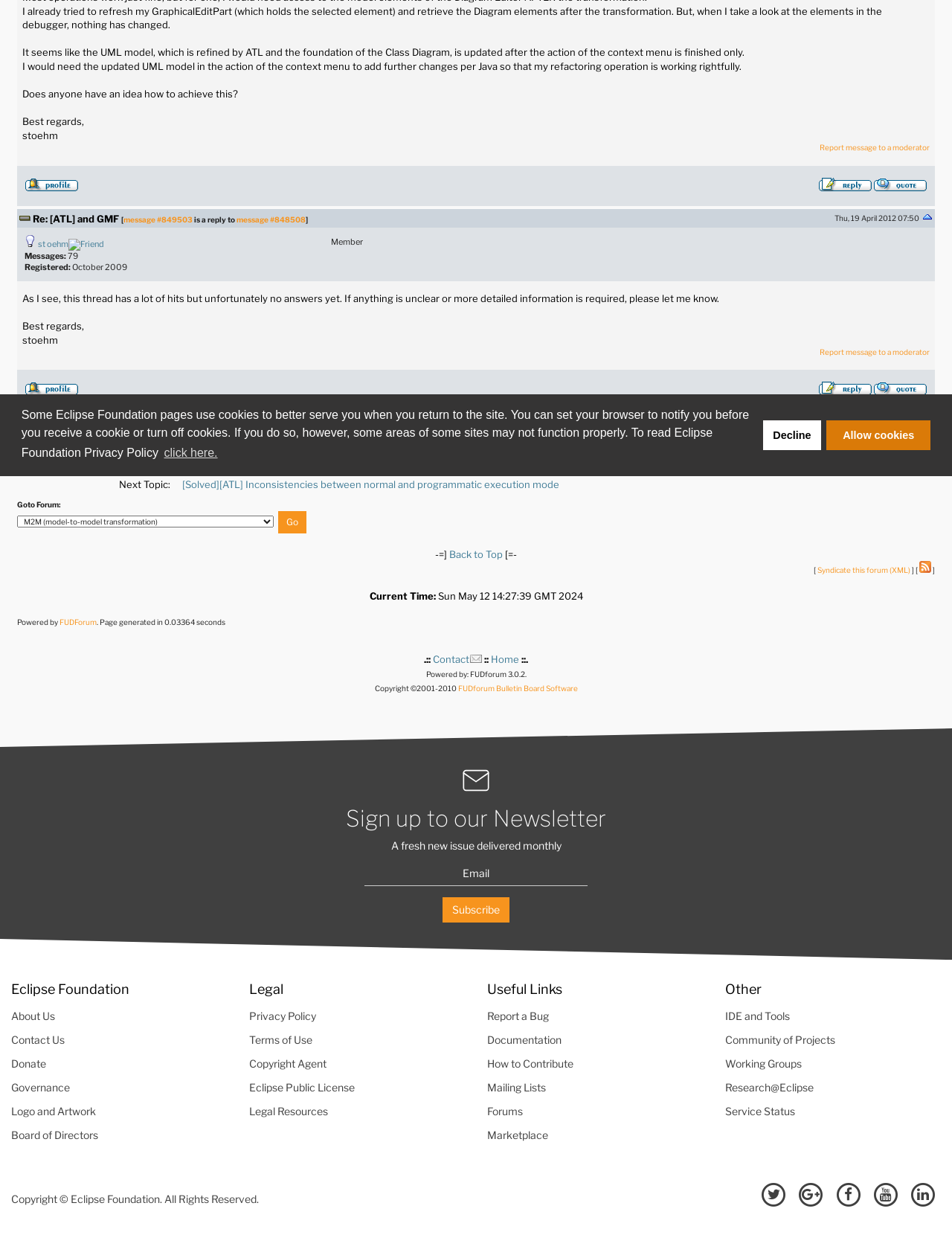Locate the bounding box for the described UI element: "parent_node: - Newcomers name="frm_goto" value="Go"". Ensure the coordinates are four float numbers between 0 and 1, formatted as [left, top, right, bottom].

[0.292, 0.414, 0.322, 0.432]